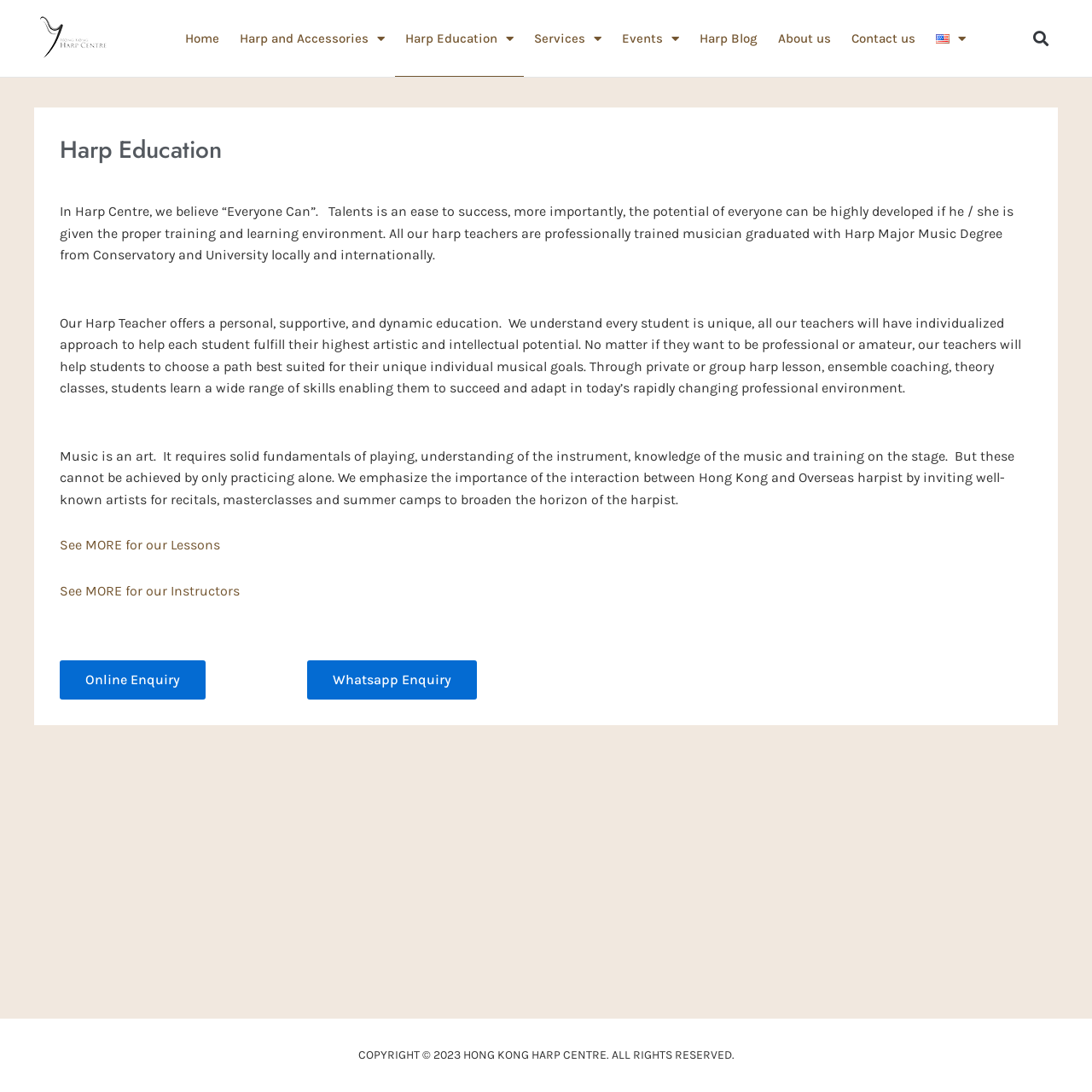Bounding box coordinates are specified in the format (top-left x, top-left y, bottom-right x, bottom-right y). All values are floating point numbers bounded between 0 and 1. Please provide the bounding box coordinate of the region this sentence describes: See MORE for our Lessons

[0.055, 0.492, 0.202, 0.506]